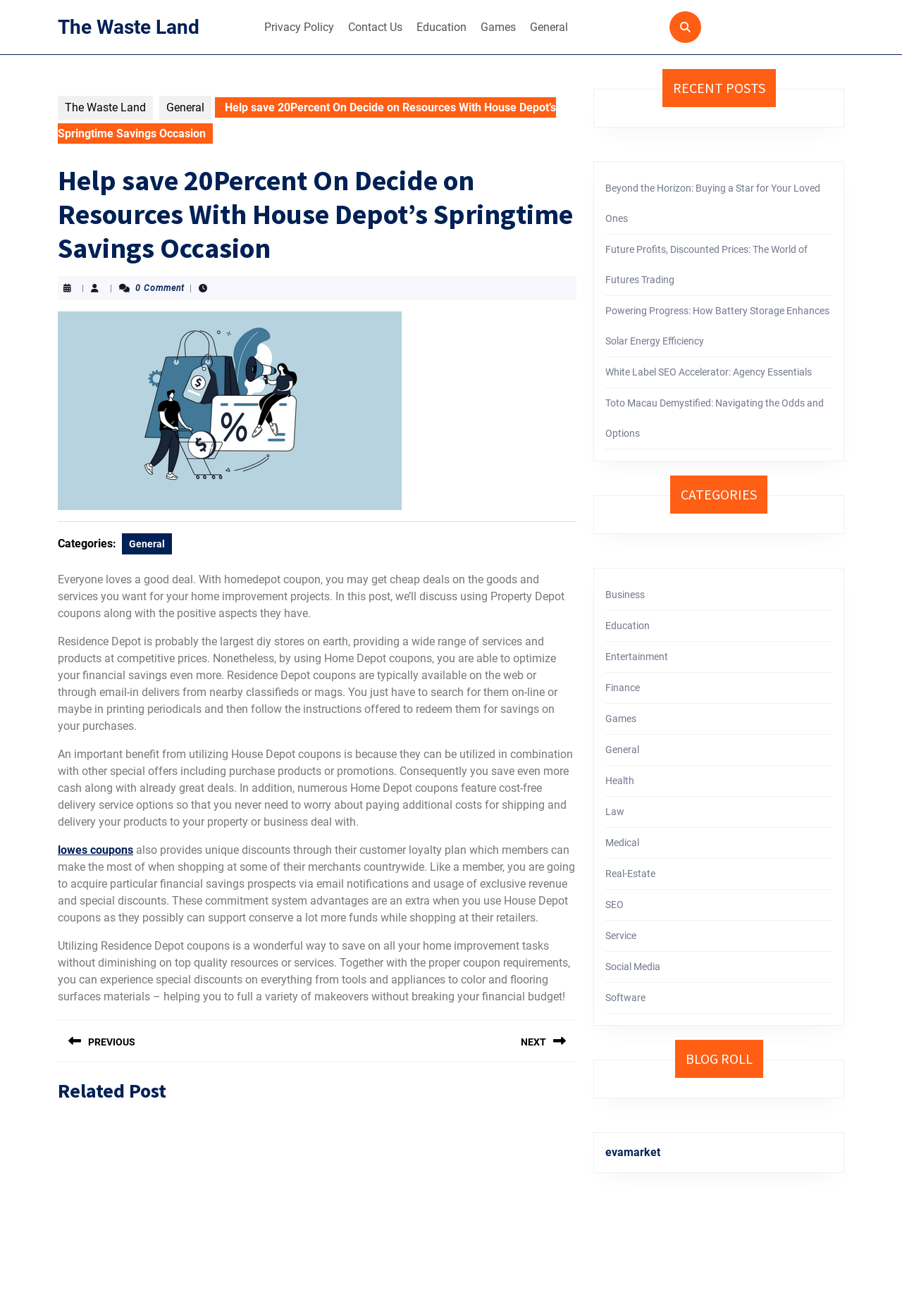Please determine the bounding box coordinates of the element's region to click in order to carry out the following instruction: "Browse the 'General' category". The coordinates should be four float numbers between 0 and 1, i.e., [left, top, right, bottom].

[0.455, 0.01, 0.523, 0.031]